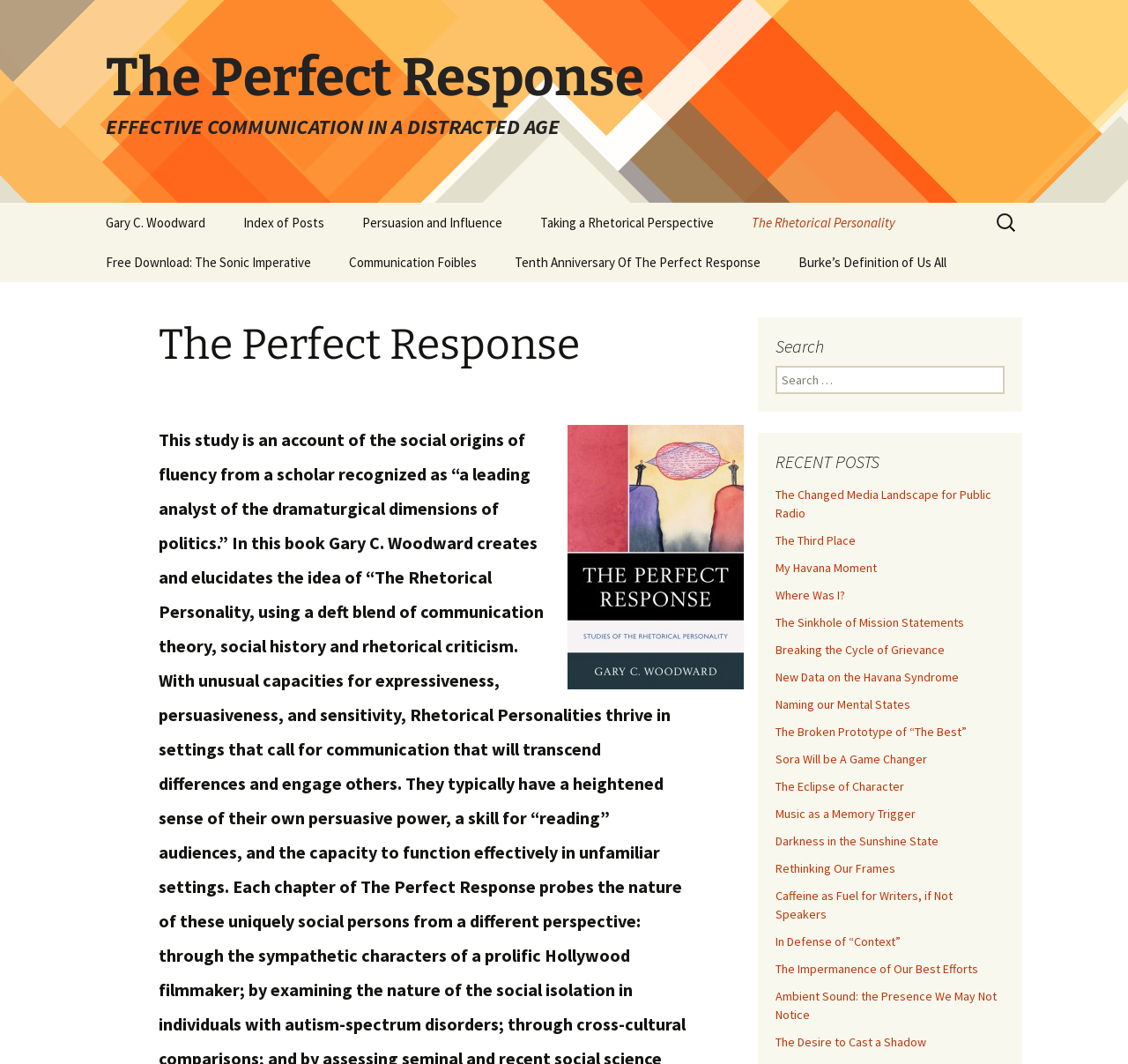Give a comprehensive overview of the webpage, including key elements.

The webpage appears to be a blog or personal website, with a focus on effective communication and persuasion. At the top, there is a prominent heading that reads "The Perfect Response" in large font, followed by a subtitle "EFFECTIVE COMMUNICATION IN A DISTRACTED AGE". Below this, there is a link to "Skip to content" and a series of links to various categories, including "Gary C. Woodward", "Index of Posts", "Persuasion and Influence", and others.

On the left side of the page, there is a search bar with a label "Search for:". Below this, there is a section titled "RECENT POSTS" that lists 20 recent articles, each with a brief title and a link to the full post. The titles of these posts vary, but they seem to be related to communication, persuasion, and personal development.

On the right side of the page, there are several links to other resources, including "Free Download: The Sonic Imperative", "Communication Foibles", and "Tenth Anniversary Of The Perfect Response". There is also a second search bar with the same label "Search for:".

Overall, the webpage appears to be a personal website or blog focused on sharing knowledge and resources related to effective communication and persuasion. The layout is clean and organized, with clear headings and concise text.